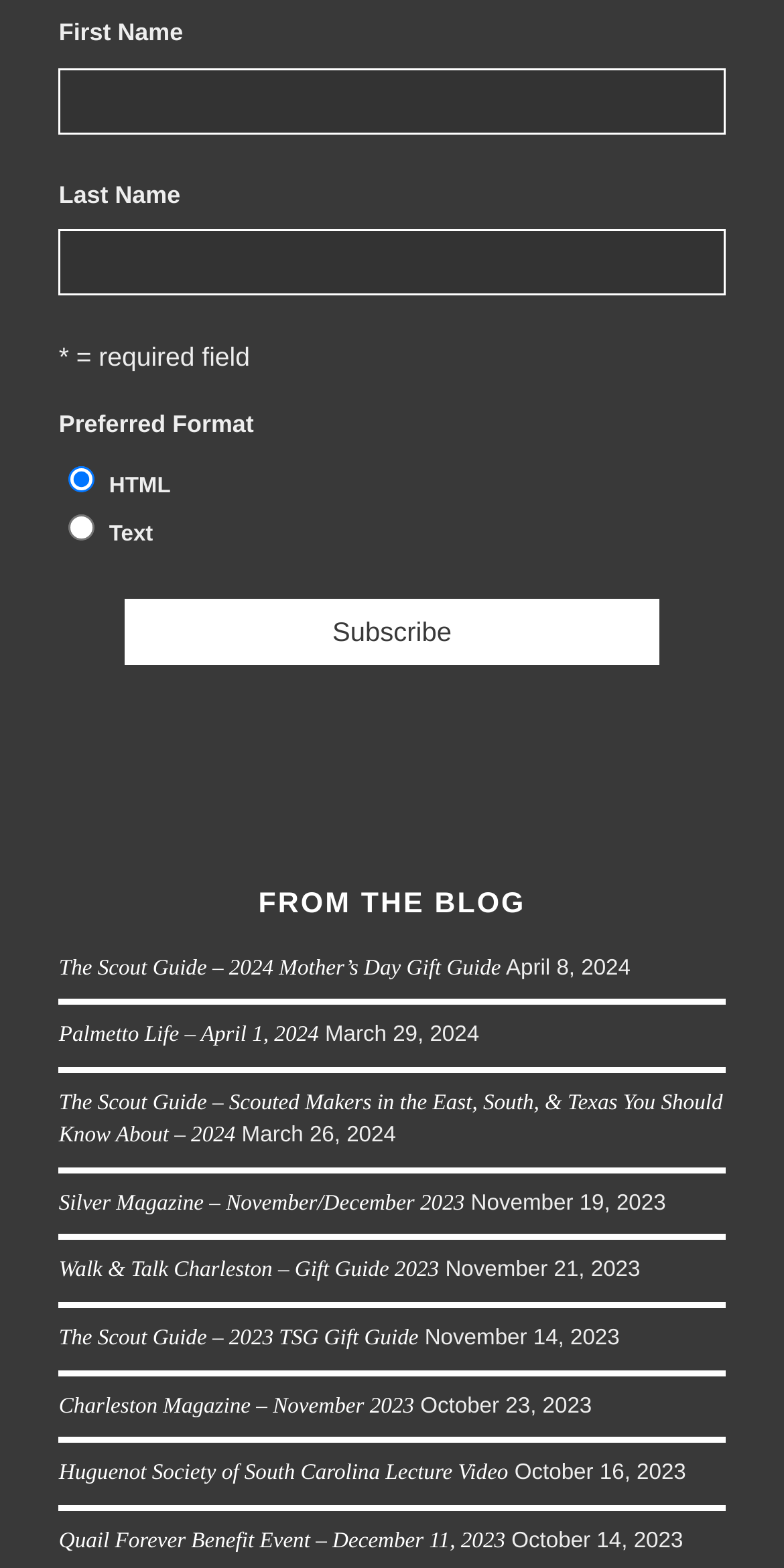Please provide a detailed answer to the question below based on the screenshot: 
What section is below the form?

The section below the form is 'FROM THE BLOG' because the heading element with the label 'FROM THE BLOG' has a bounding box coordinate of [0.075, 0.568, 0.925, 0.588], which is below the form elements, indicating that it is a separate section.